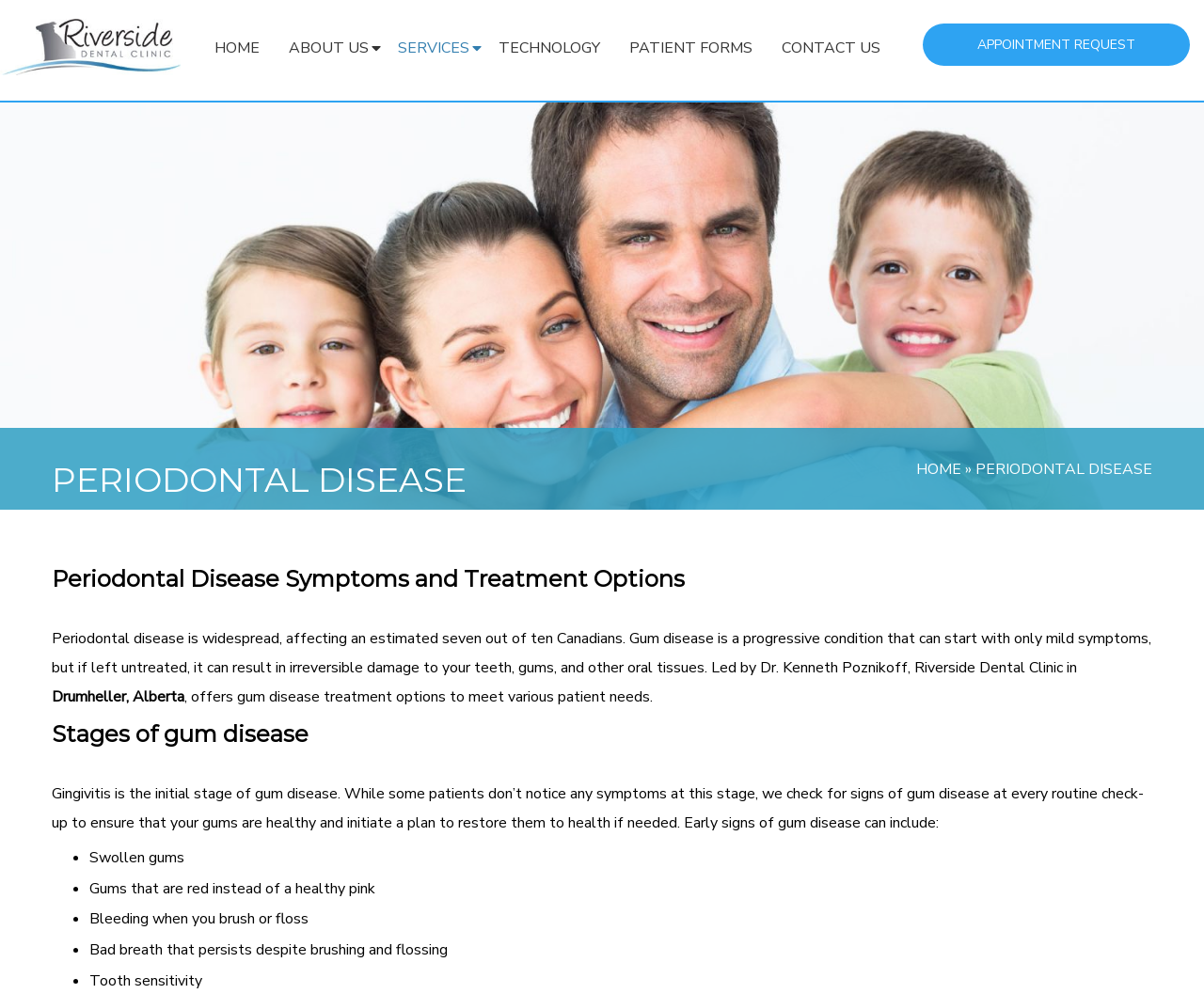Find the bounding box coordinates of the area to click in order to follow the instruction: "Click on the link to contact us via phone".

None